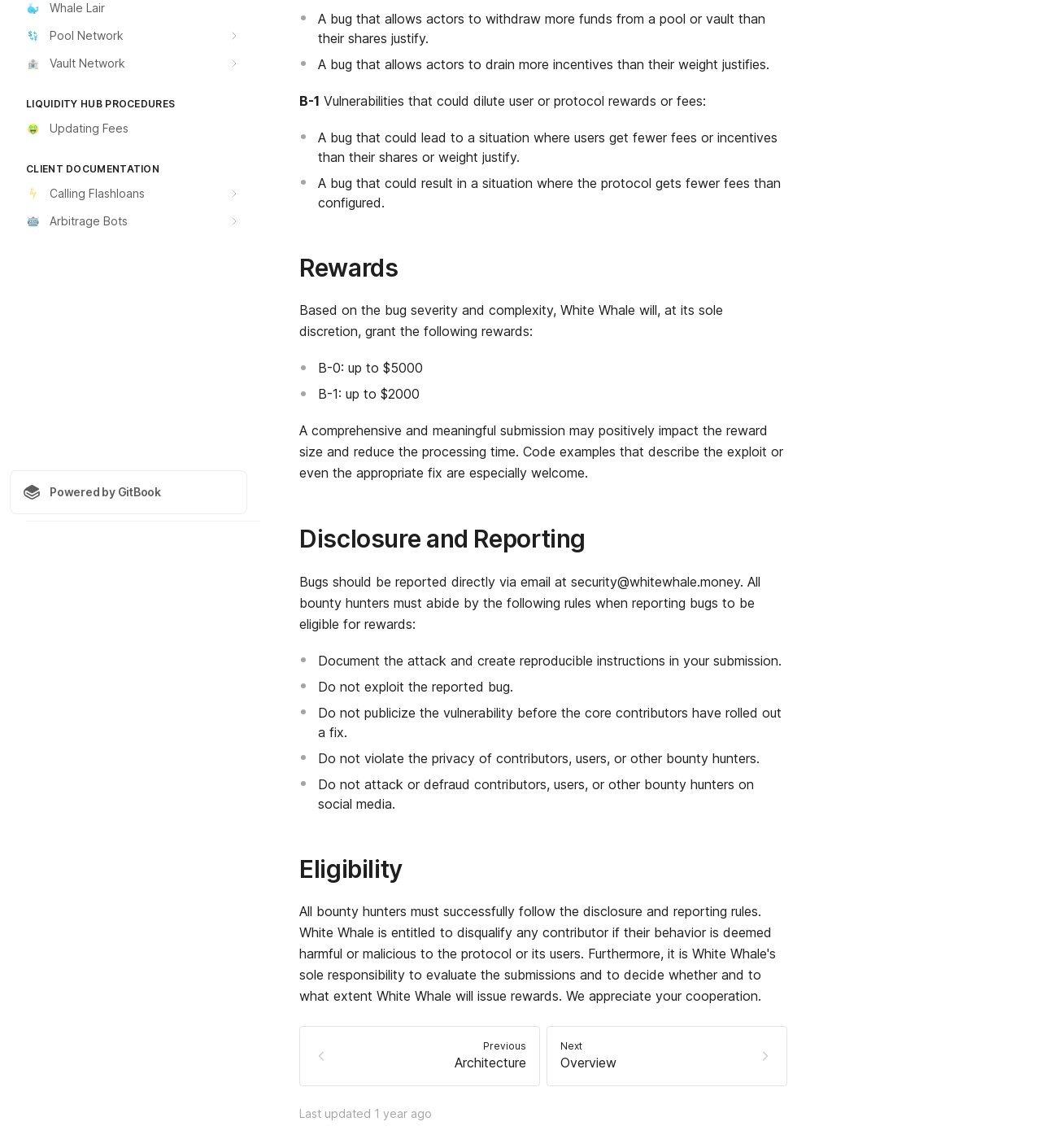Provide the bounding box coordinates in the format (top-left x, top-left y, bottom-right x, bottom-right y). All values are floating point numbers between 0 and 1. Determine the bounding box coordinate of the UI element described as: PreviousArchitecture

[0.288, 0.894, 0.519, 0.946]